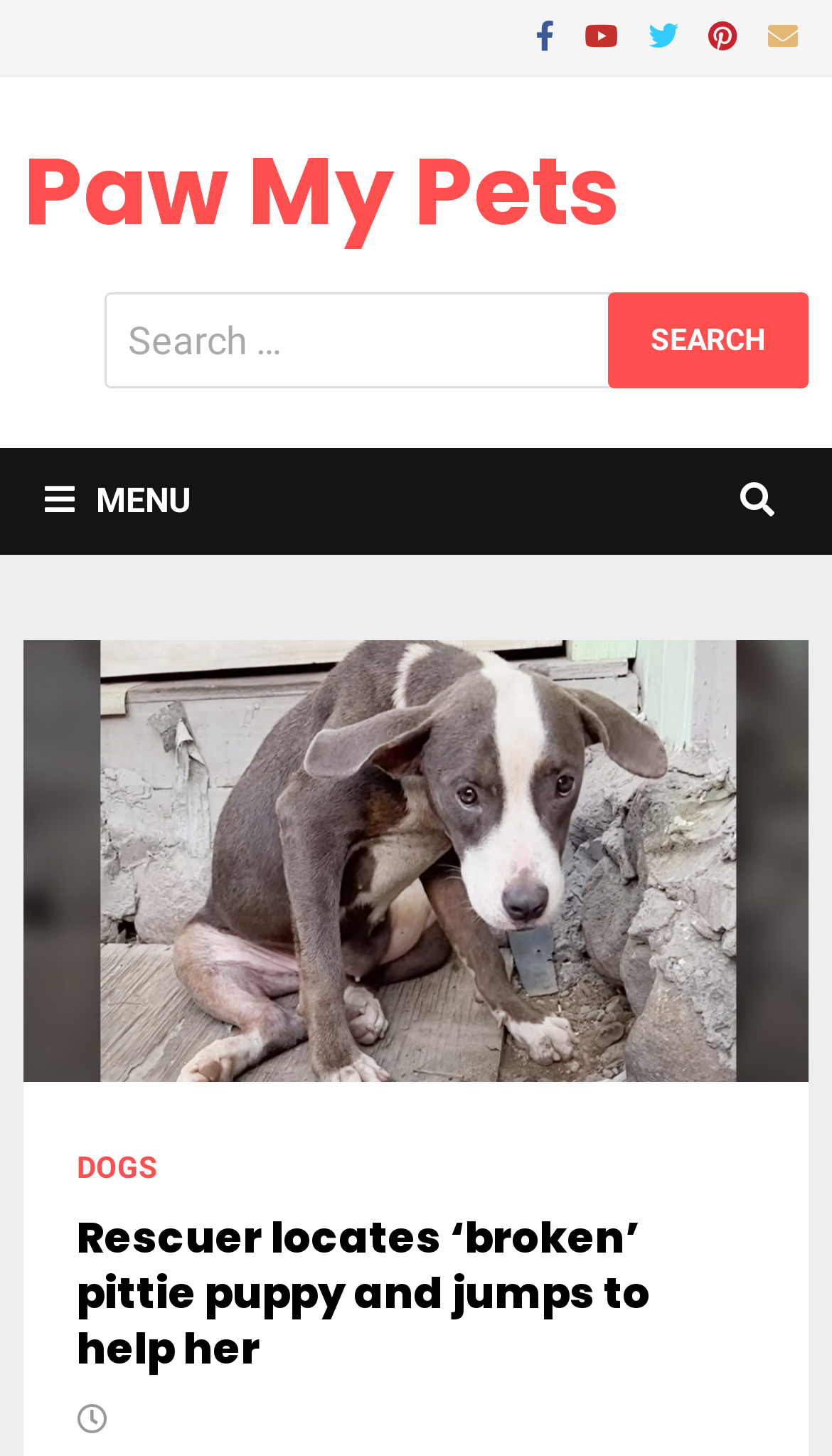What is the name of the website?
Based on the image, answer the question with as much detail as possible.

The name of the website can be found in the top-left corner of the webpage, where it says 'Paw My Pets' in a link format.